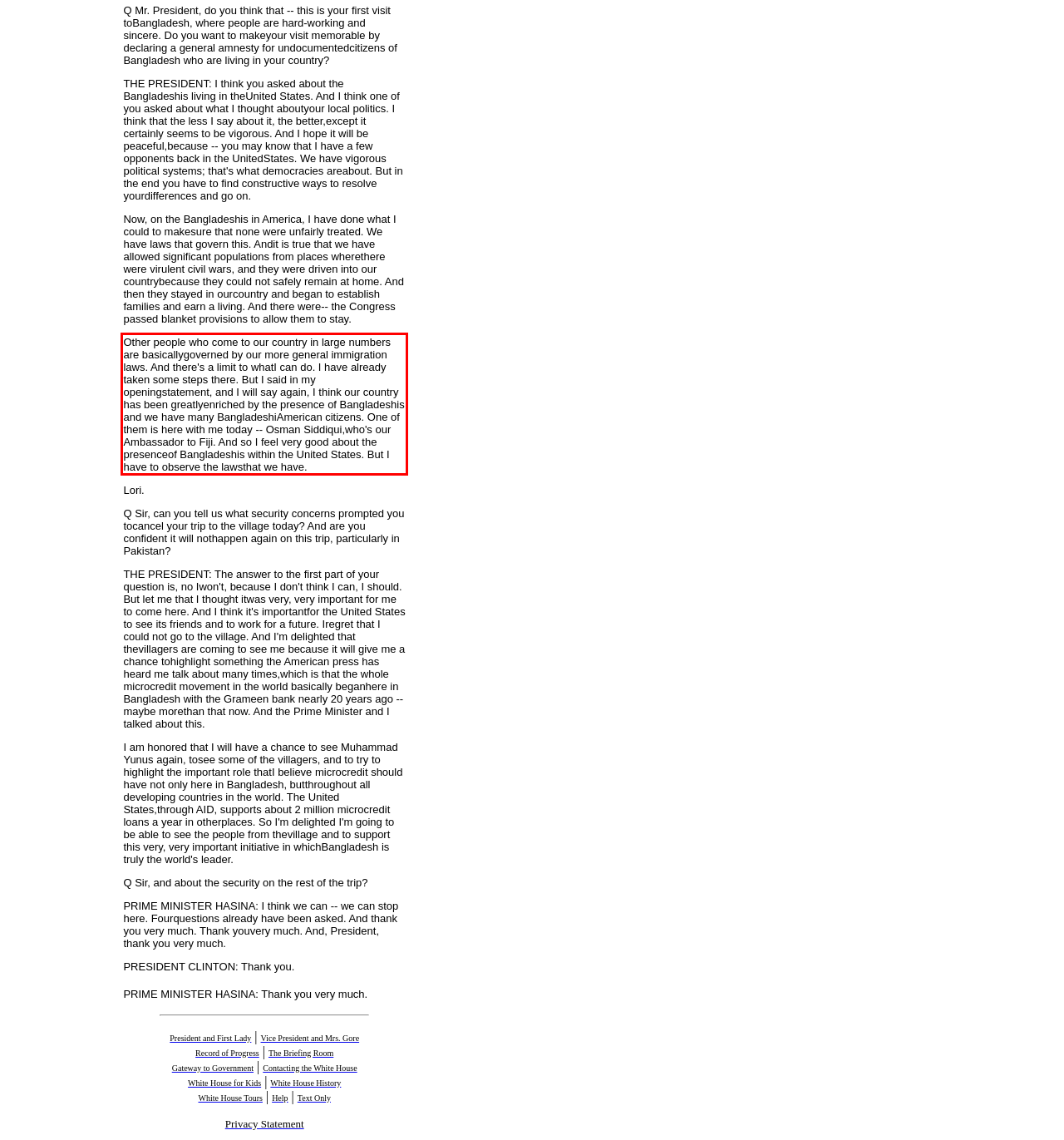Analyze the screenshot of the webpage that features a red bounding box and recognize the text content enclosed within this red bounding box.

Other people who come to our country in large numbers are basicallygoverned by our more general immigration laws. And there's a limit to whatI can do. I have already taken some steps there. But I said in my openingstatement, and I will say again, I think our country has been greatlyenriched by the presence of Bangladeshis and we have many BangladeshiAmerican citizens. One of them is here with me today -- Osman Siddiqui,who's our Ambassador to Fiji. And so I feel very good about the presenceof Bangladeshis within the United States. But I have to observe the lawsthat we have.